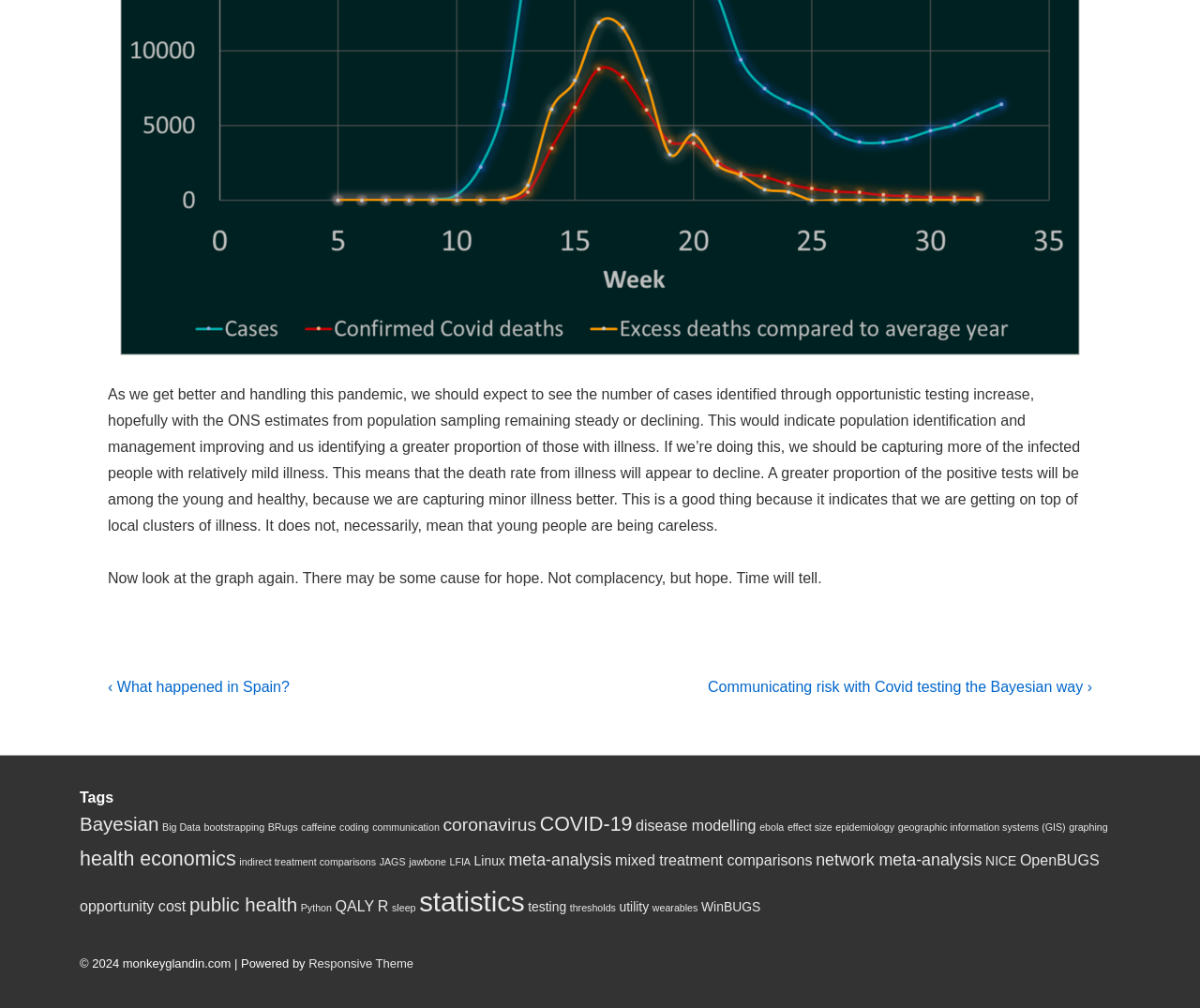Could you provide the bounding box coordinates for the portion of the screen to click to complete this instruction: "Click on the 'Responsive Theme' link"?

[0.257, 0.949, 0.345, 0.963]